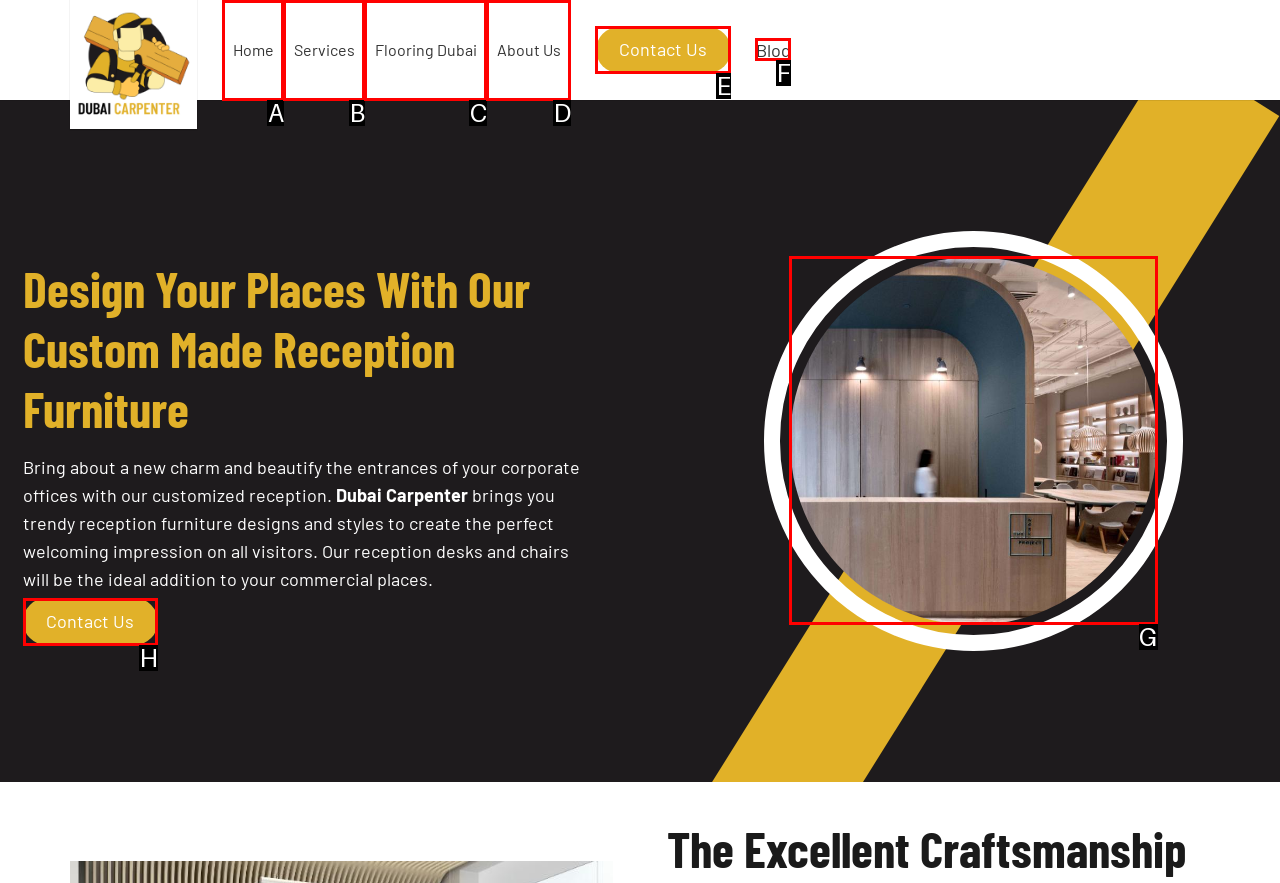Select the option I need to click to accomplish this task: Subscribe to the daily email
Provide the letter of the selected choice from the given options.

None